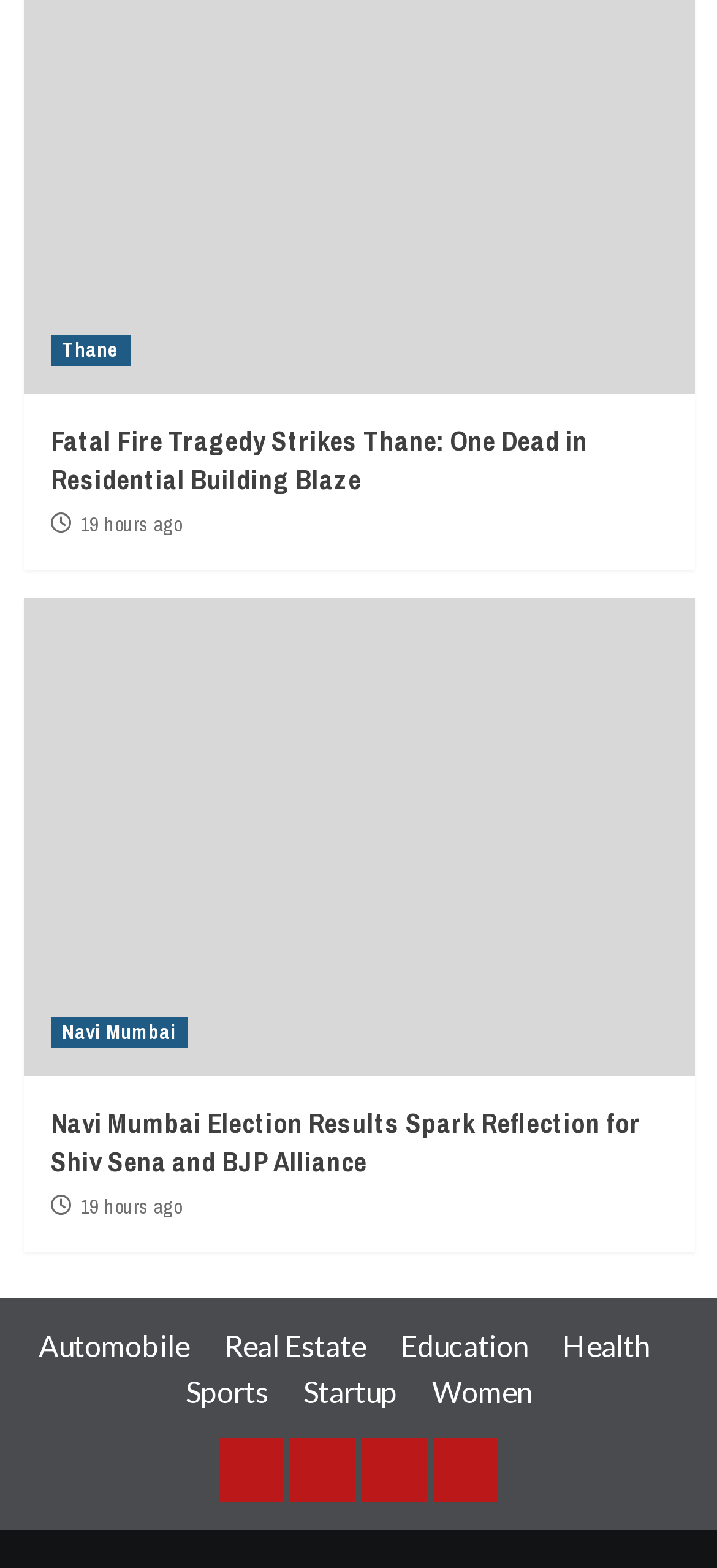Examine the screenshot and answer the question in as much detail as possible: What social media platforms are available?

The answer can be found in the link elements that provide the social media platforms. The platforms mentioned are Facebook, Instagram, Twitter, and YouTube.